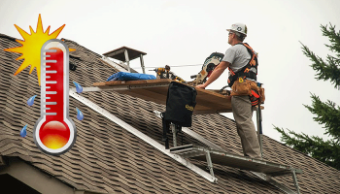What is the article related to?
We need a detailed and meticulous answer to the question.

The image is related to the article 'How To Stay Cool While Roofing', which provides essential safety tips for roofers to manage heat while performing their tasks effectively.